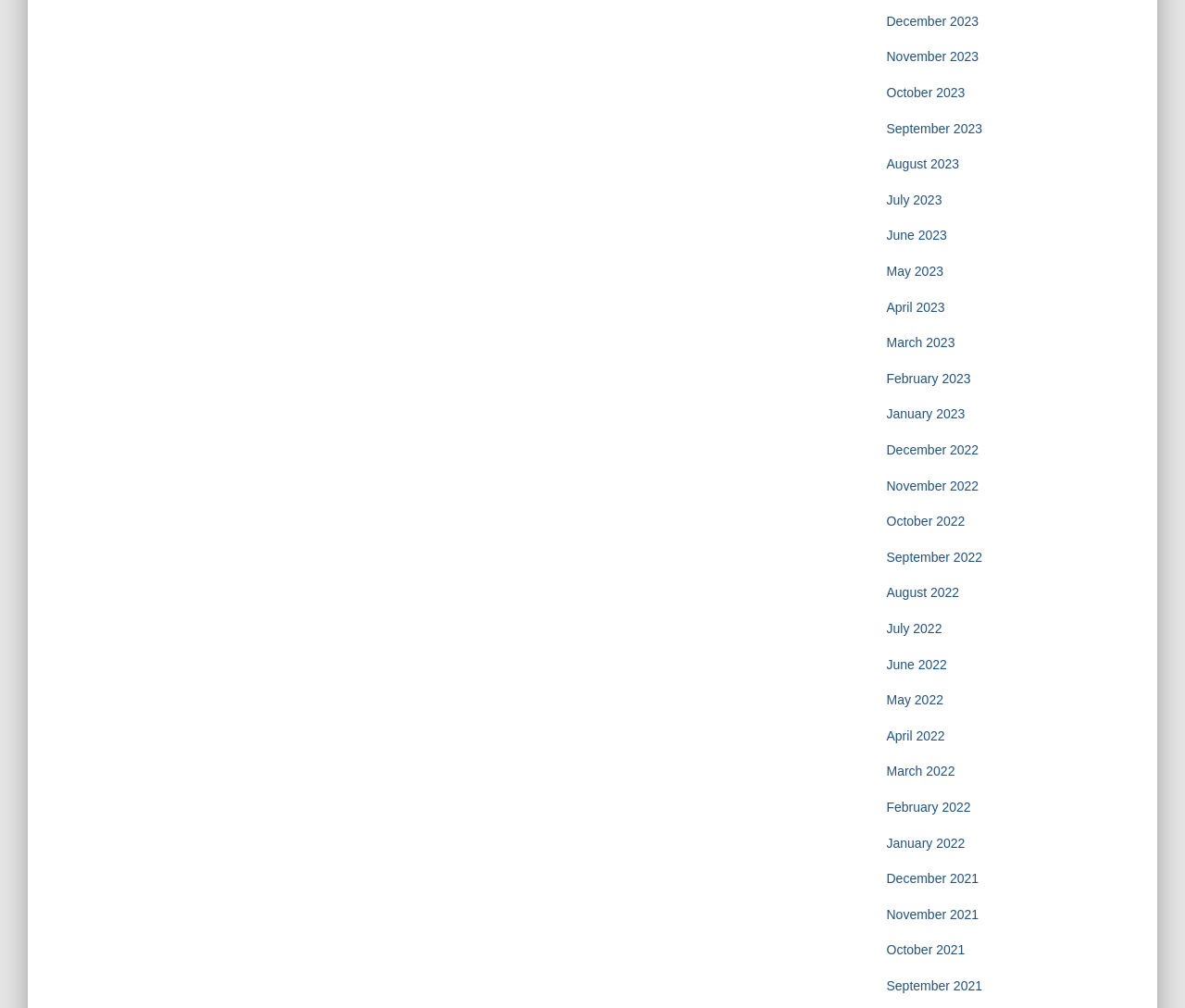What is the earliest month listed on the webpage?
Please provide a comprehensive and detailed answer to the question.

The earliest month listed on the webpage is December 2021, which is the last link in the list.